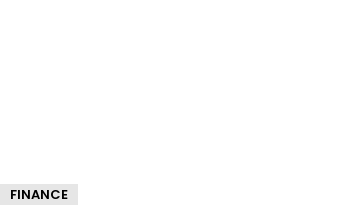Provide a thorough and detailed response to the question by examining the image: 
What type of content does the article likely provide?

The article likely provides insights or guidance on financial matters, as it is positioned within an article context and the label 'FINANCE' suggests a focus on financial aspects.